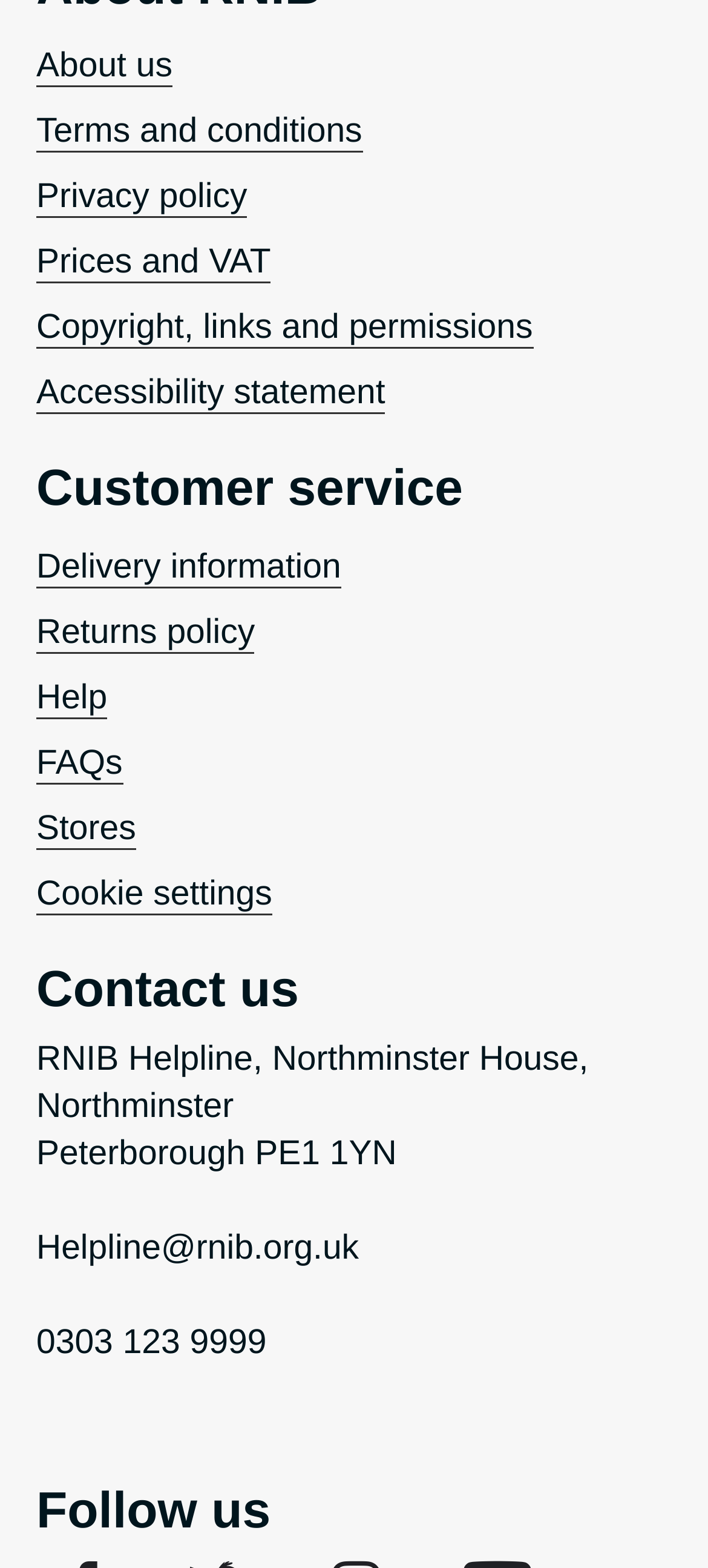Please identify the bounding box coordinates of the element's region that should be clicked to execute the following instruction: "Follow us". The bounding box coordinates must be four float numbers between 0 and 1, i.e., [left, top, right, bottom].

[0.051, 0.939, 0.382, 0.988]